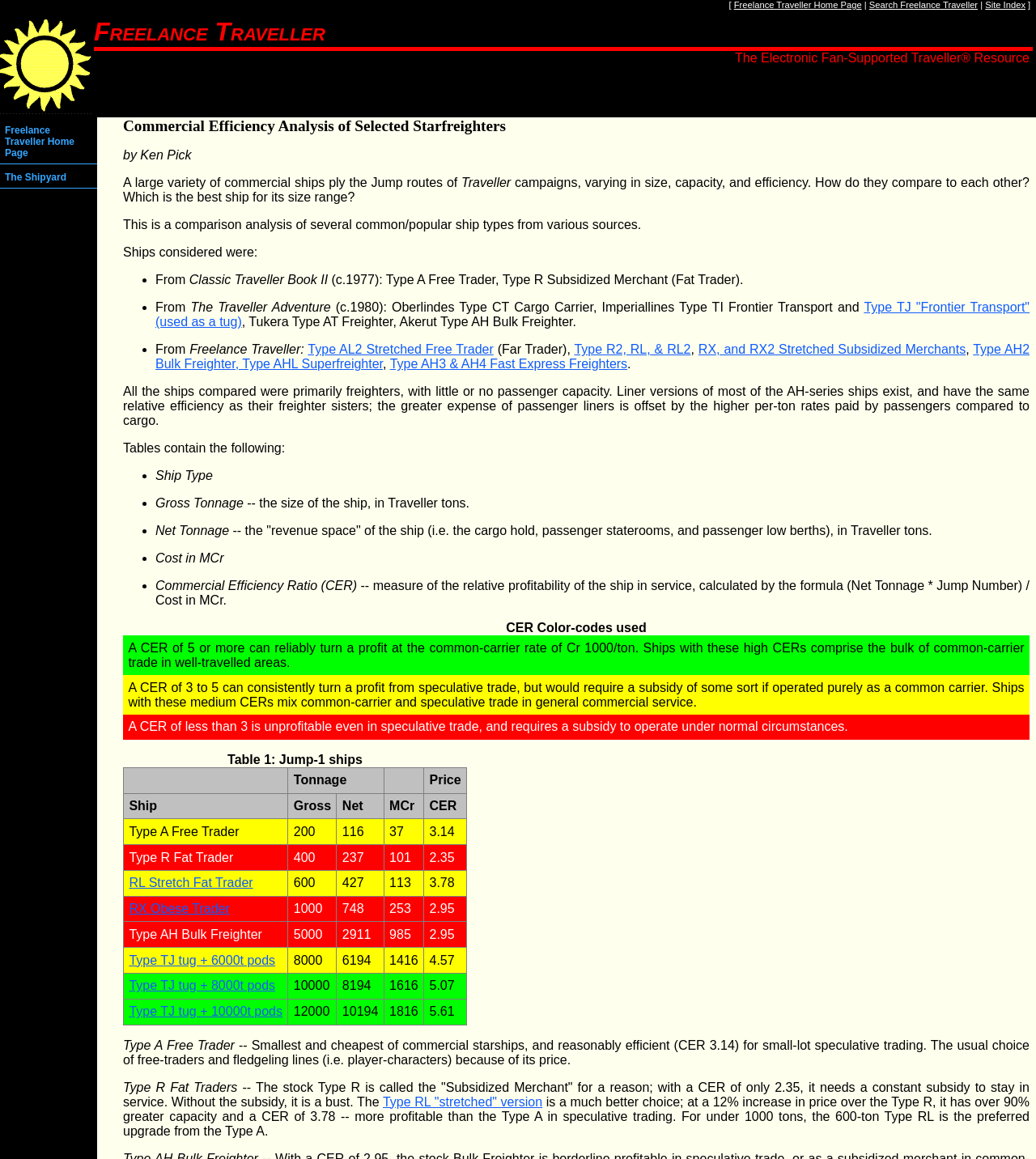Given the description of the UI element: "Site Index", predict the bounding box coordinates in the form of [left, top, right, bottom], with each value being a float between 0 and 1.

[0.951, 0.0, 0.99, 0.008]